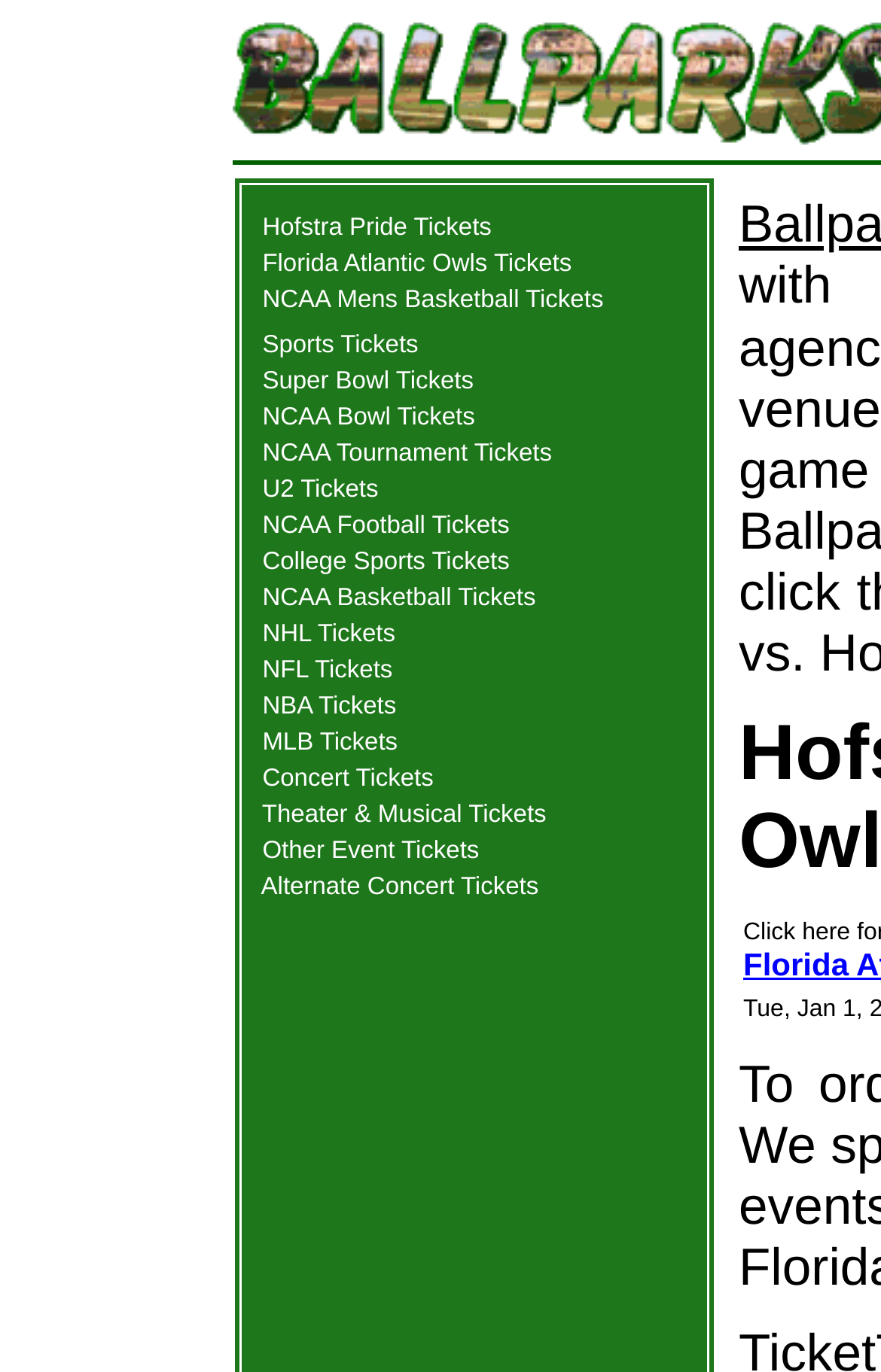Create an elaborate caption for the webpage.

This webpage appears to be a ticketing website, specifically focused on sports tickets. The page is divided into a table with multiple rows, each containing a link to a specific type of sports ticket. There are 23 rows in total, with each row containing a link to a different type of ticket, such as Hofstra Pride Tickets, Florida Atlantic Owls Tickets, NCAA Men's Basketball Tickets, and more.

The links are arranged in a vertical column, with each link positioned below the previous one. The links are centered within their respective rows, with some empty space on either side. The text of each link is descriptive, indicating the specific type of ticket being offered.

There are no images on the page, and the overall design is simple and functional, with a focus on providing easy access to various sports ticket options.